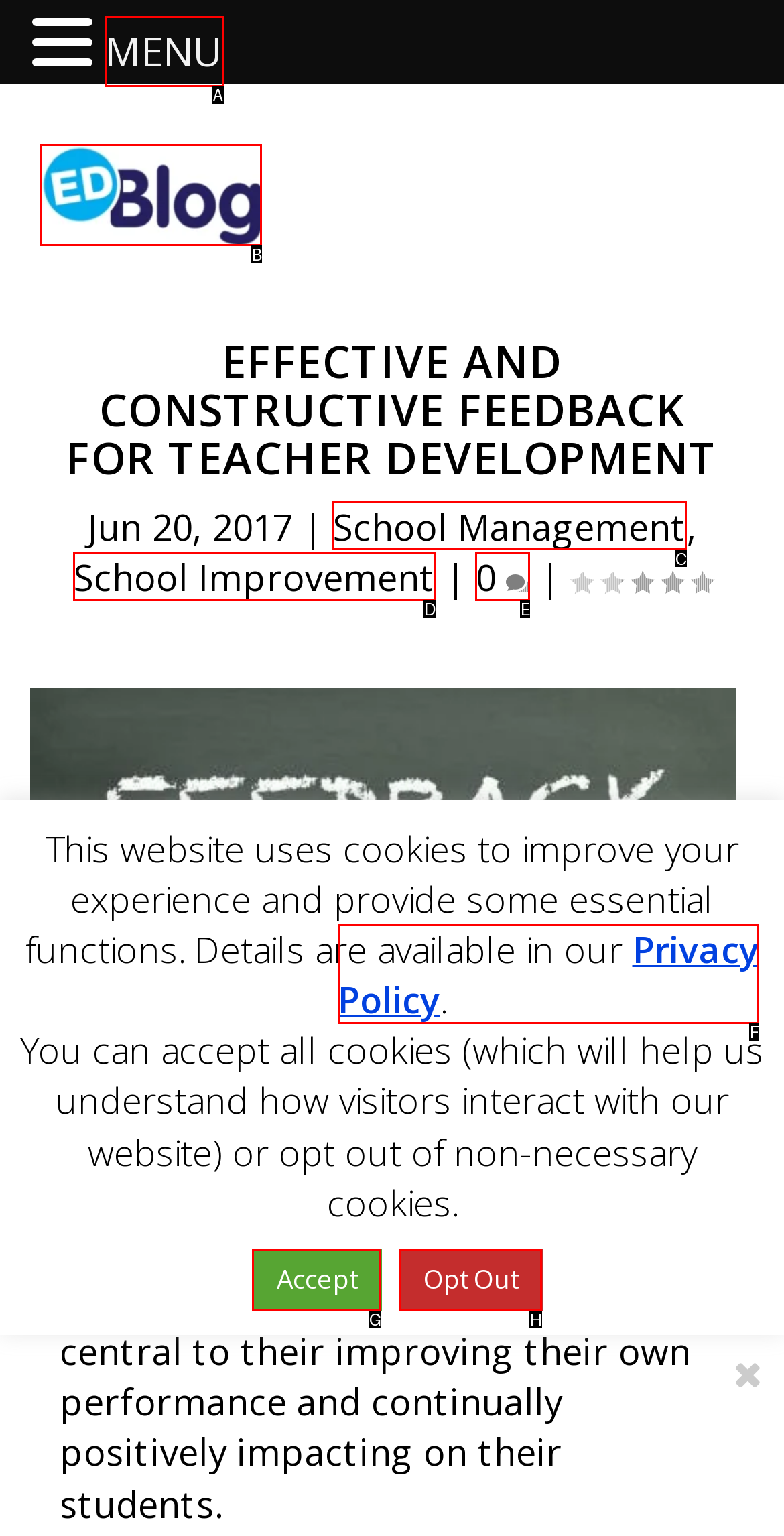Determine which letter corresponds to the UI element to click for this task: Click on the EDBlog link
Respond with the letter from the available options.

B